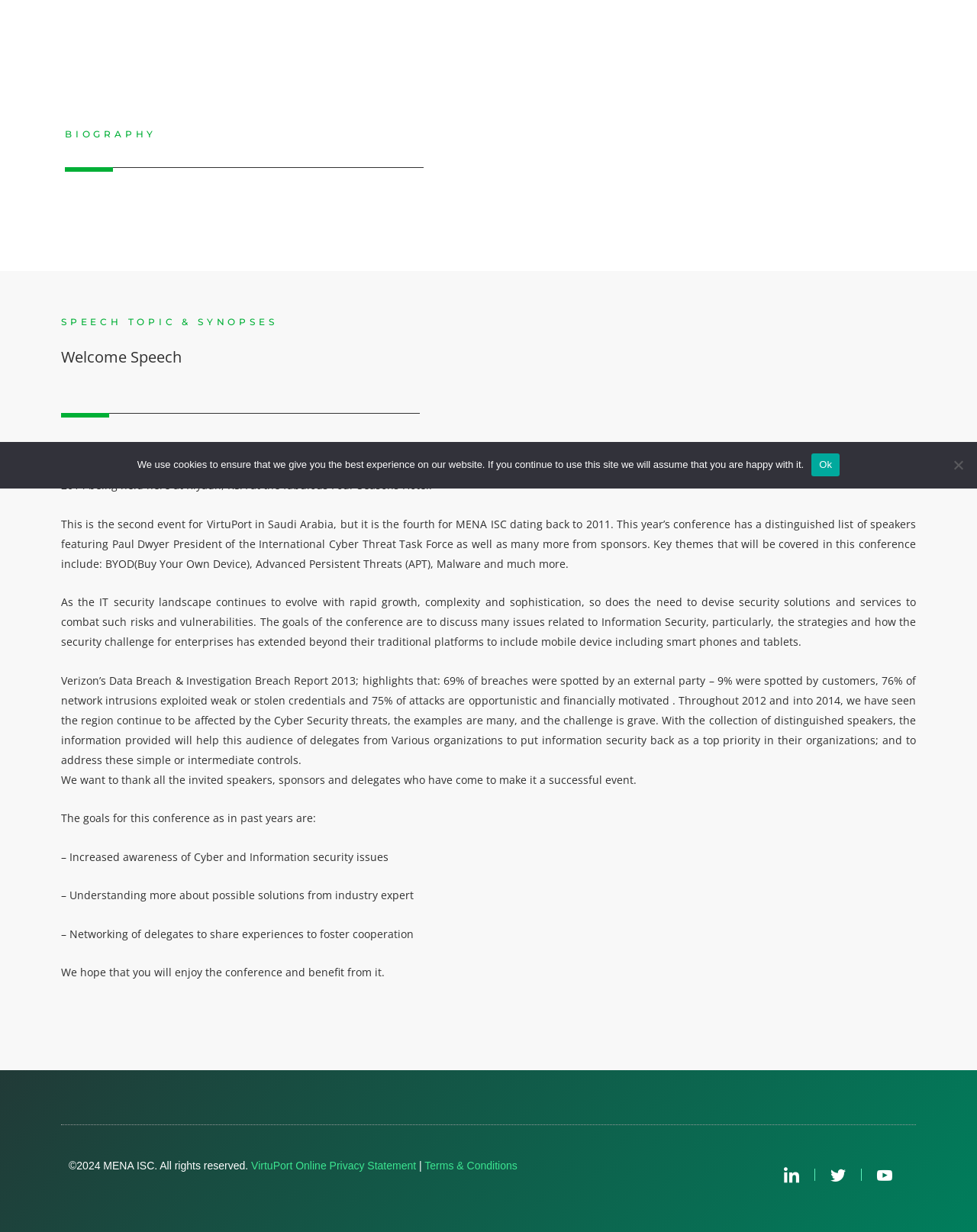Find the bounding box coordinates for the HTML element described in this sentence: "VirtuPort Online Privacy Statement". Provide the coordinates as four float numbers between 0 and 1, in the format [left, top, right, bottom].

[0.257, 0.941, 0.426, 0.951]